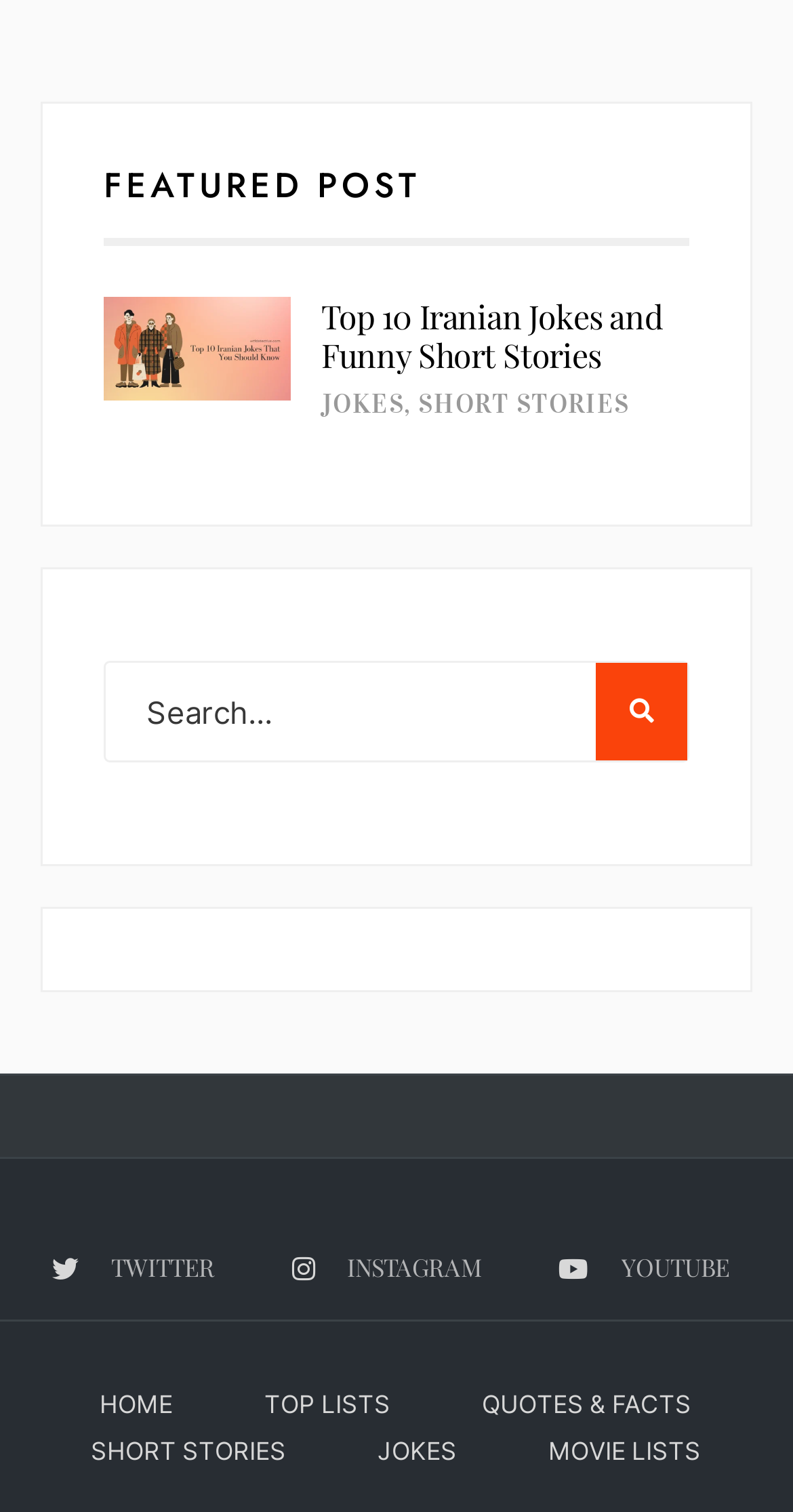Please find the bounding box coordinates of the clickable region needed to complete the following instruction: "Search for something". The bounding box coordinates must consist of four float numbers between 0 and 1, i.e., [left, top, right, bottom].

[0.131, 0.437, 0.869, 0.504]